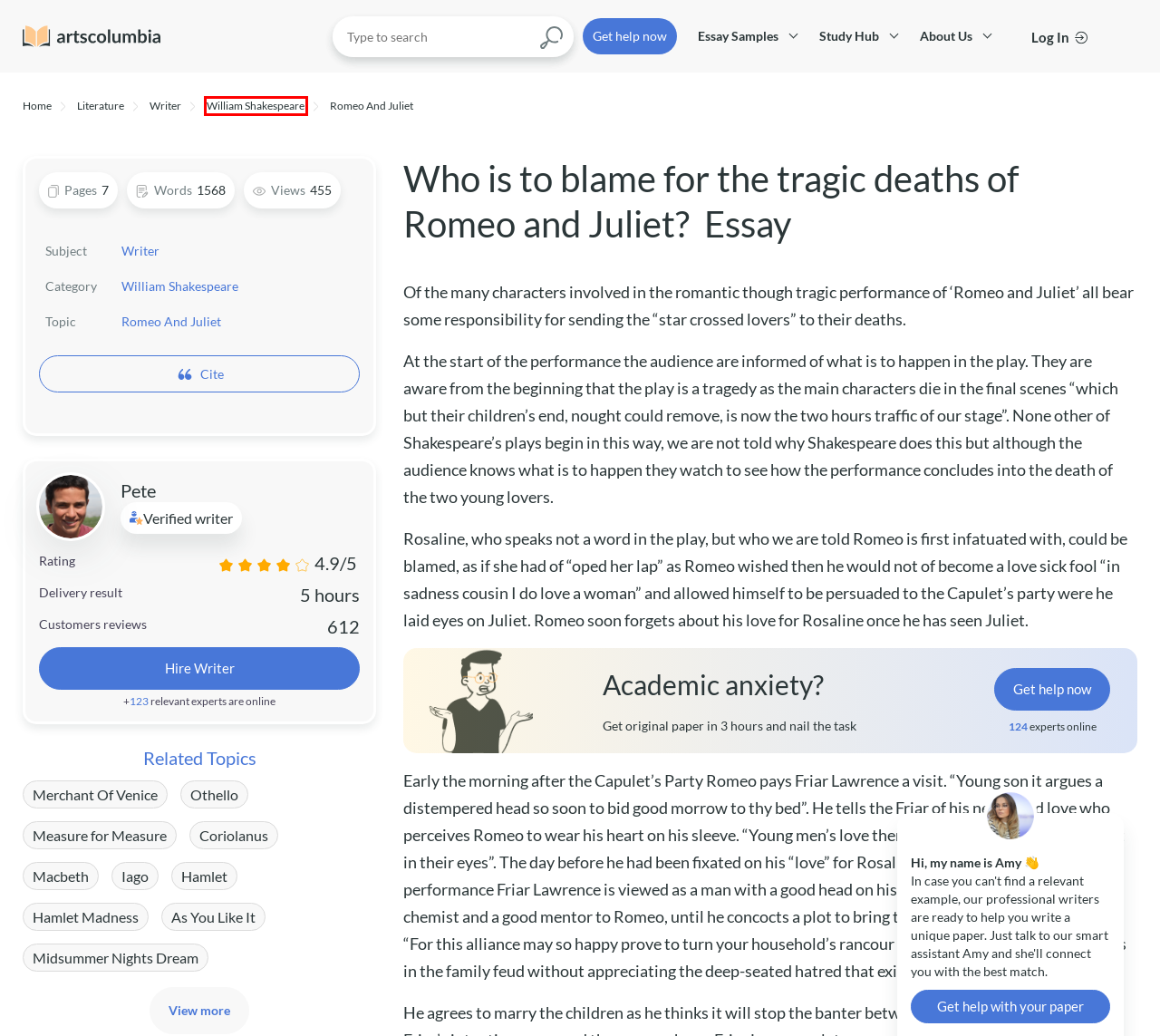Review the screenshot of a webpage that includes a red bounding box. Choose the webpage description that best matches the new webpage displayed after clicking the element within the bounding box. Here are the candidates:
A. Free Essays and Assignments for College Students | Artscolumbia
B. Free Othello Essay Examples and Topic Ideas For College Students on Artscolumbia
C. Free Hamlet Essay Examples and Topic Ideas For College Students on Artscolumbia
D. About Us | Artscolumbia
E. Free Literature Essay Examples and Topic Ideas For College Students on Artscolumbia
F. Free William Shakespeare Essay Examples and Topic Ideas For College Students on Artscolumbia
G. Free Hamlet Madness Essay Examples and Topic Ideas For College Students on Artscolumbia
H. Free Midsummer Nights Dream Essay Examples and Topic Ideas For College Students on Artscolumbia

F